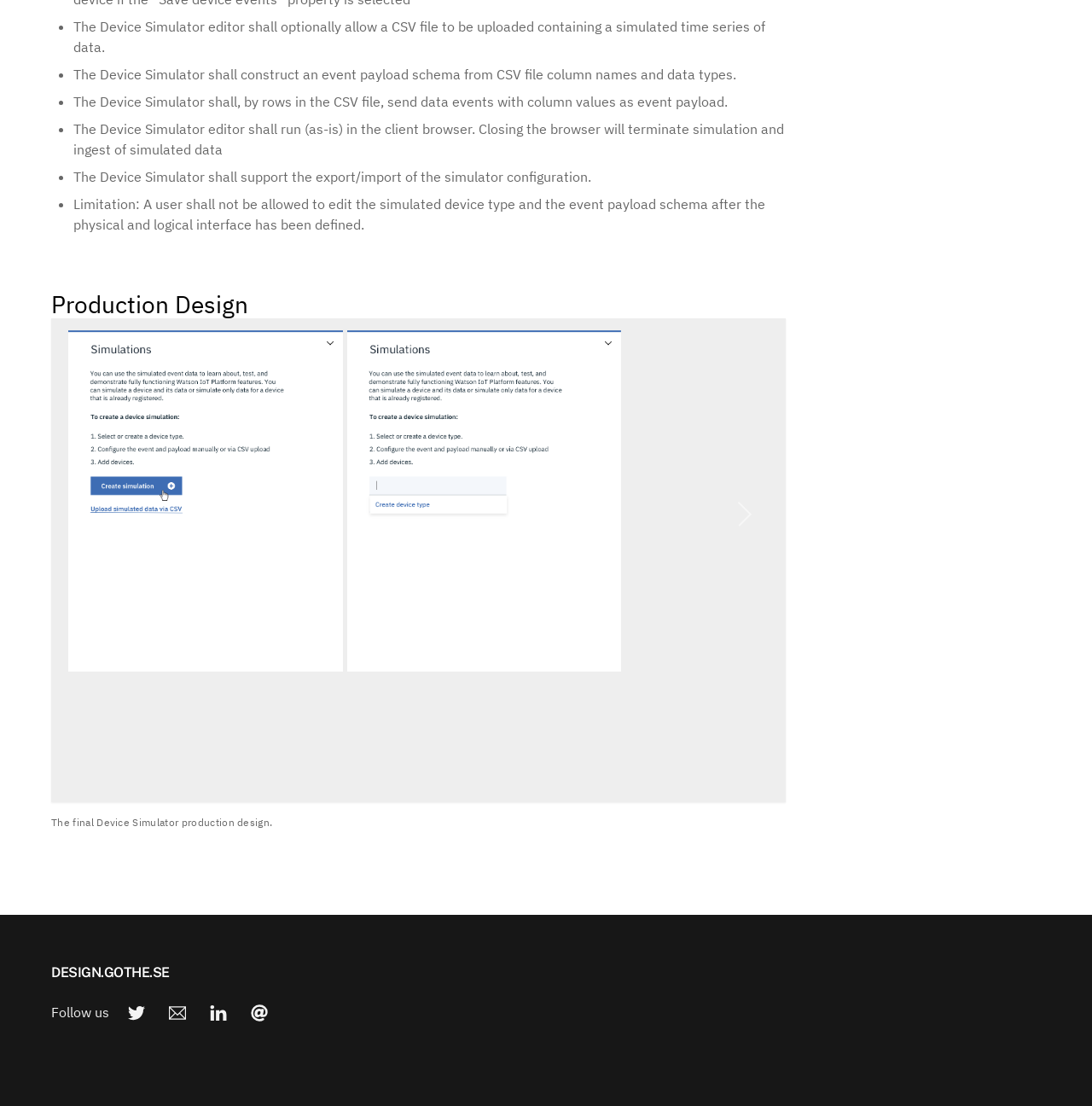Provide a short answer to the following question with just one word or phrase: What happens when the browser is closed?

simulation and ingest of simulated data terminate